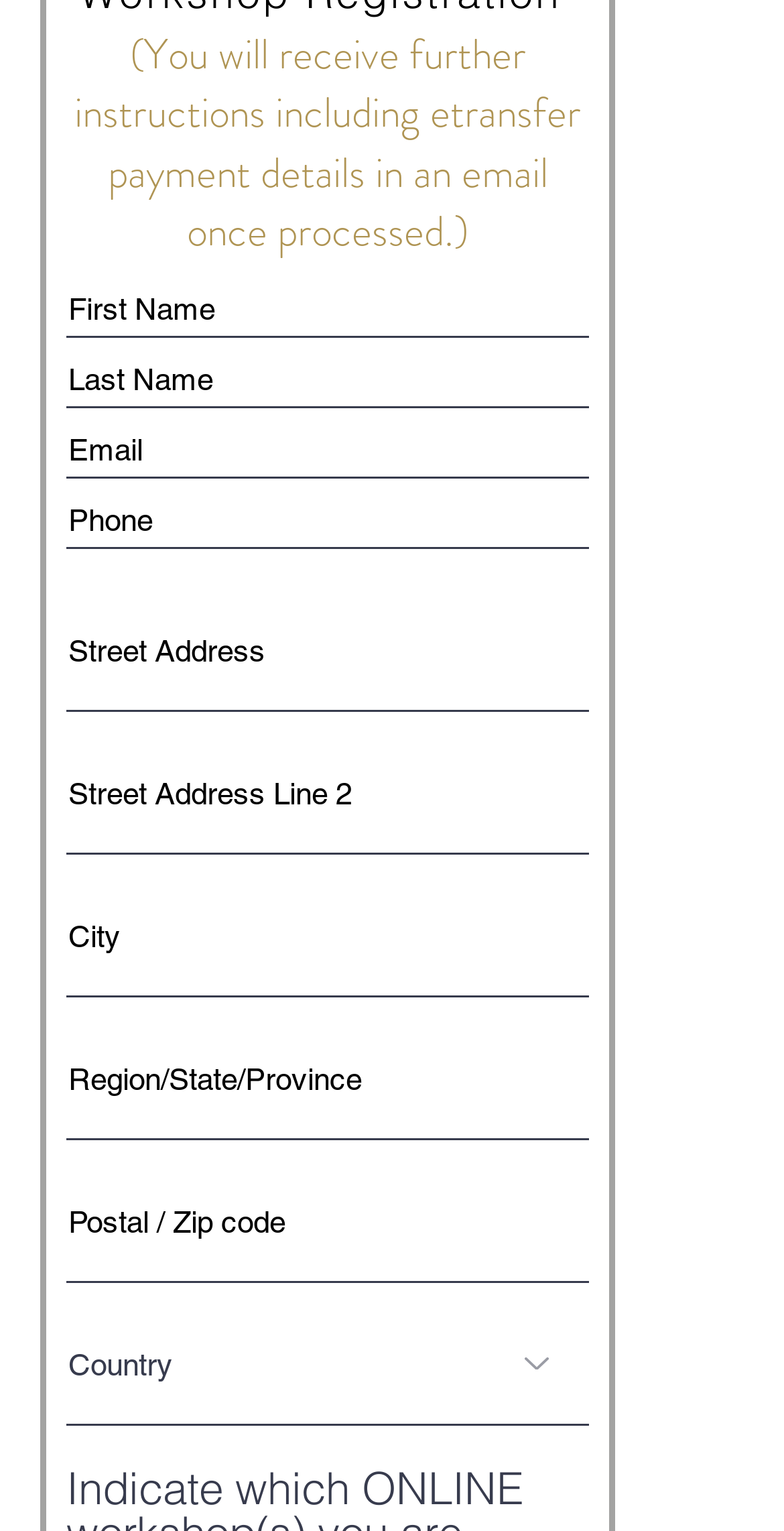Please identify the bounding box coordinates of the clickable area that will allow you to execute the instruction: "Enter postal or zip code".

[0.085, 0.758, 0.751, 0.838]